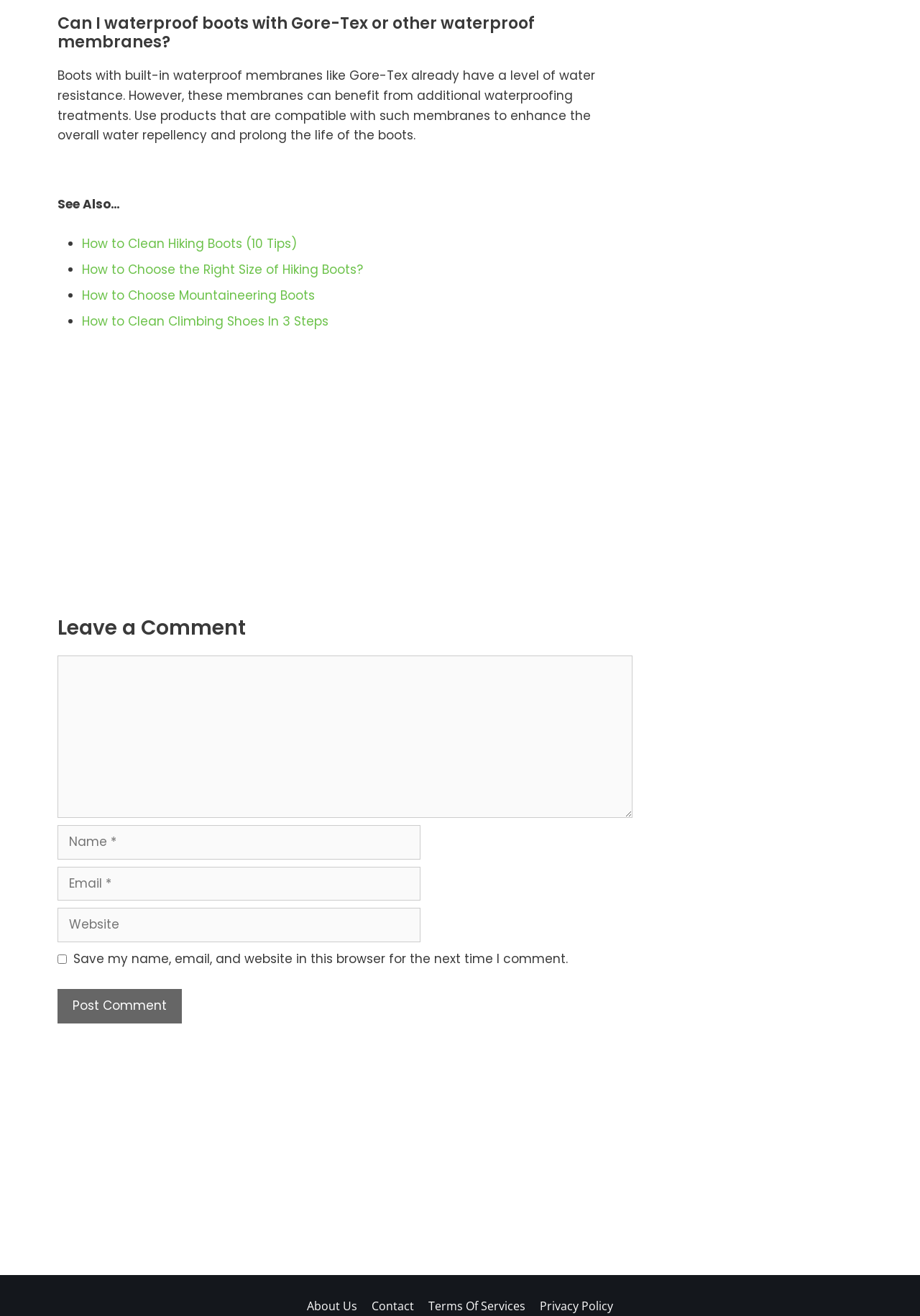Specify the bounding box coordinates of the element's region that should be clicked to achieve the following instruction: "Click on 'Post Comment'". The bounding box coordinates consist of four float numbers between 0 and 1, in the format [left, top, right, bottom].

[0.062, 0.752, 0.198, 0.778]